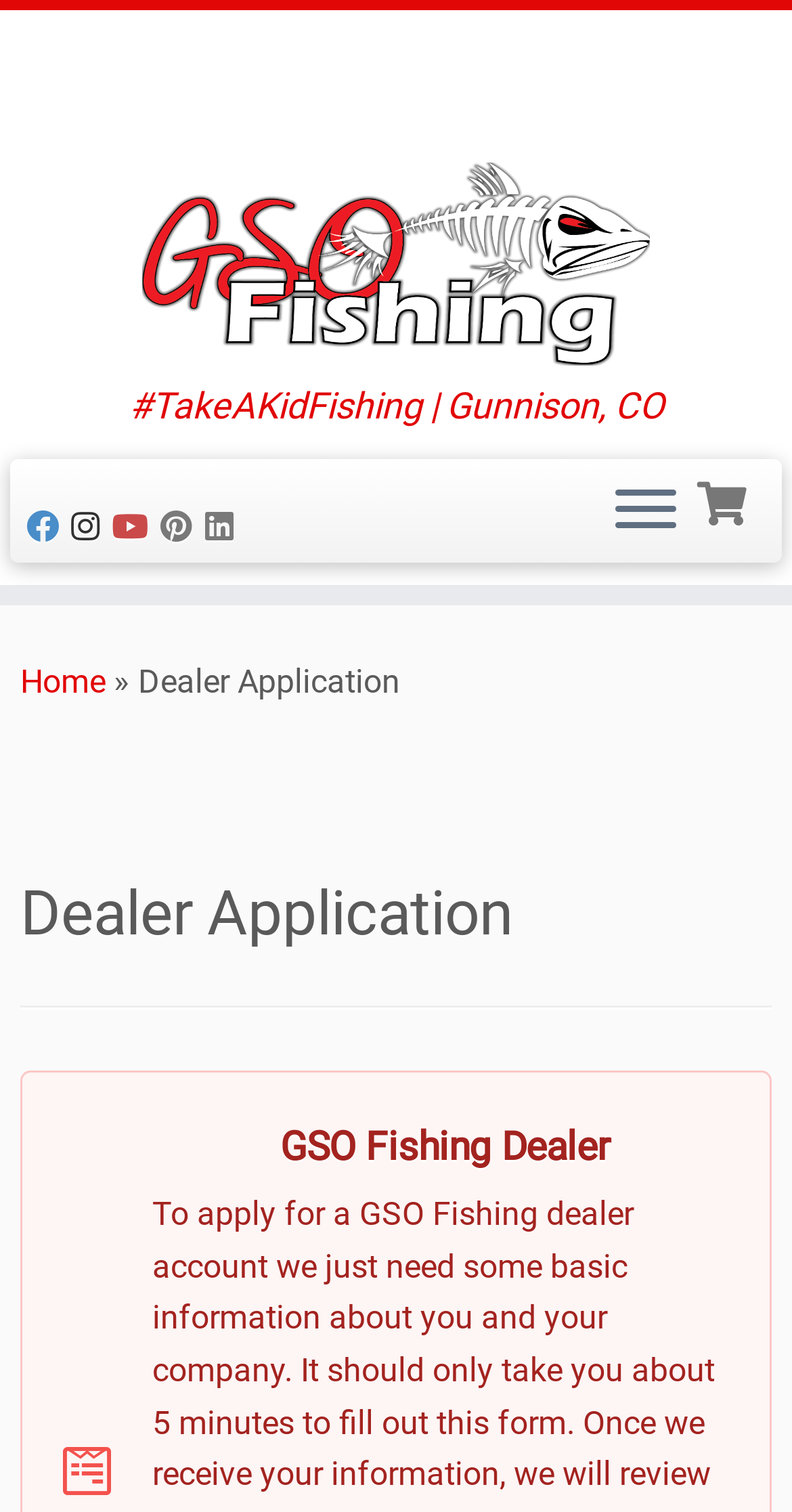Please find the bounding box coordinates of the element that you should click to achieve the following instruction: "Click on the GSO Fishing logo to go back home". The coordinates should be presented as four float numbers between 0 and 1: [left, top, right, bottom].

[0.179, 0.107, 0.821, 0.242]